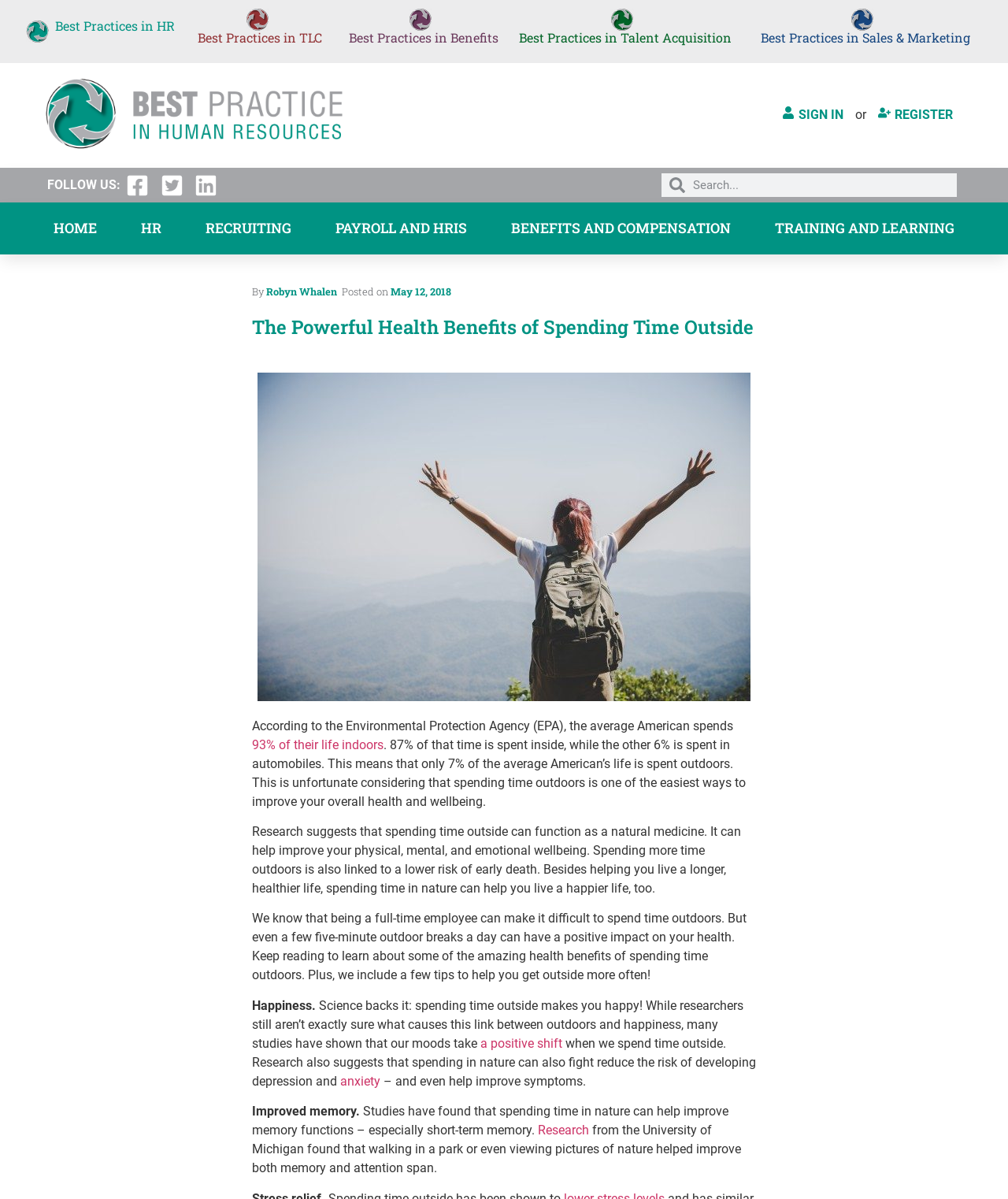Find the bounding box coordinates for the UI element whose description is: "alt="bp-circle-salesandmarketing" title="bp-circle-salesandmarketing"". The coordinates should be four float numbers between 0 and 1, in the format [left, top, right, bottom].

[0.844, 0.007, 0.867, 0.026]